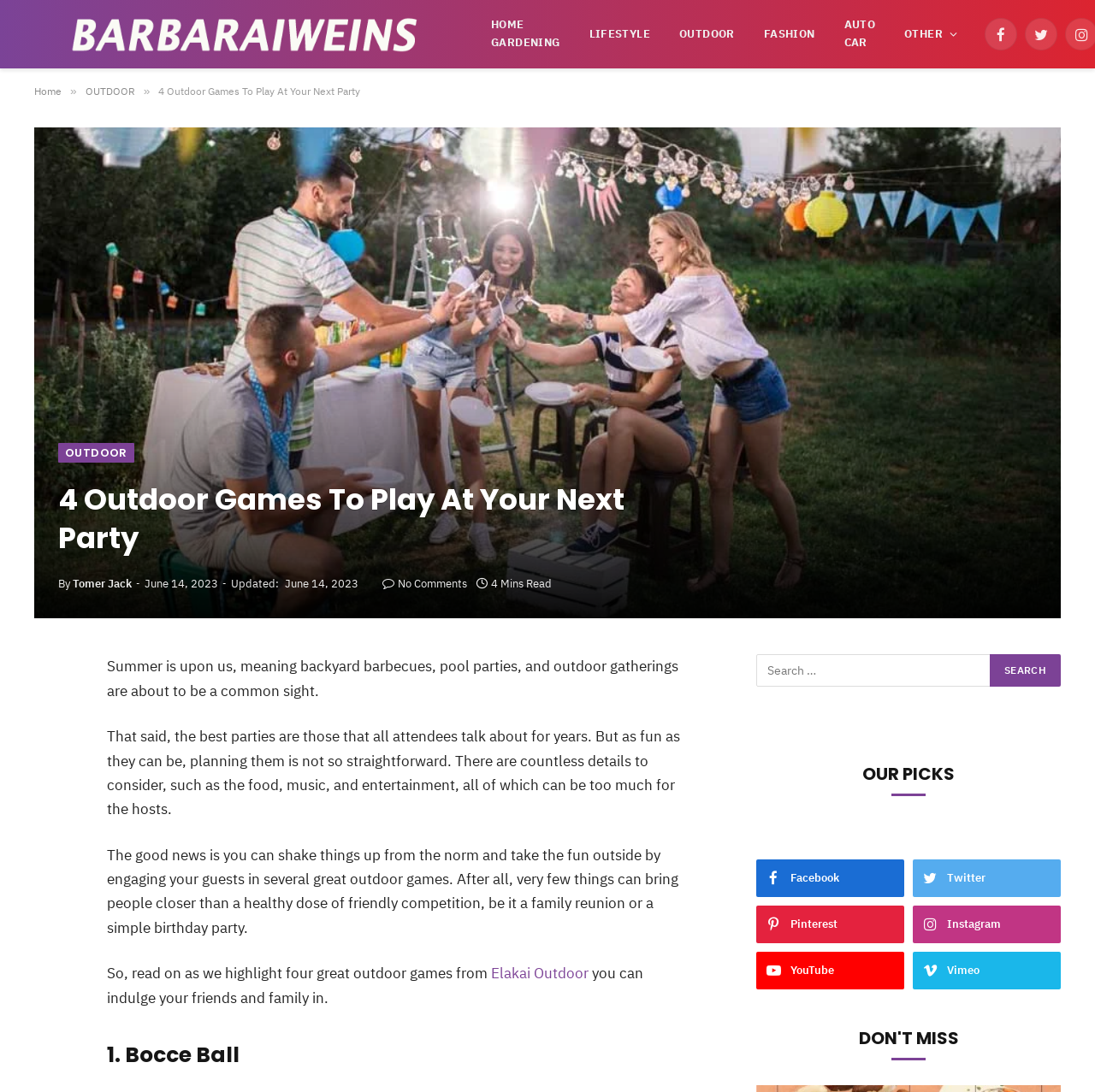Determine the bounding box coordinates of the clickable region to follow the instruction: "Read the article about outdoor games".

[0.145, 0.078, 0.329, 0.089]